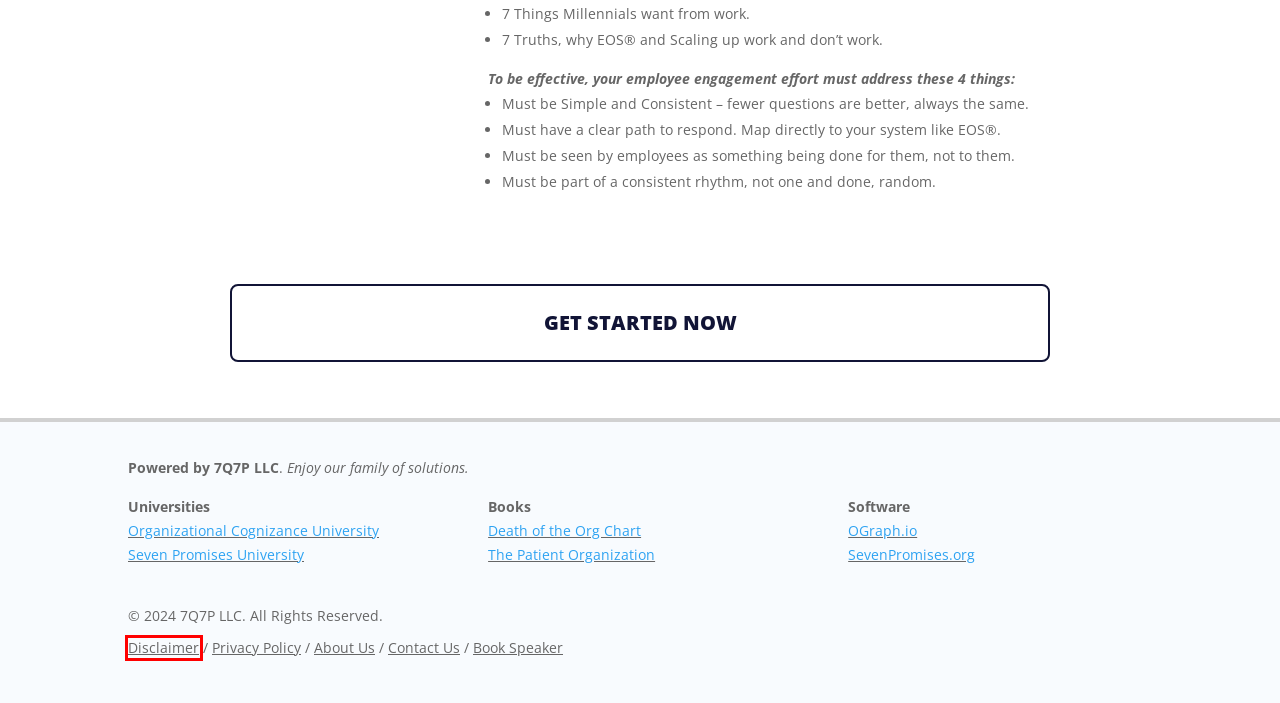With the provided webpage screenshot containing a red bounding box around a UI element, determine which description best matches the new webpage that appears after clicking the selected element. The choices are:
A. Family Of Solutions - 7 Question - 7 Promise Framework™
B. Disclaimer - 7 Question - 7 Promise Framework™
C. Book Your Discovery Call - 7 Question - 7 Promise Framework™
D. Home Page - Seven Promises University
E. Death of the Org Chart, Rise of the Organizational Graph by Walt Brown
F. AI enabled visualizations make your org chart come alive!
G. Privacy Policy - 7 Question - 7 Promise Framework™
H. Speaking Opportunities - 7 Question - 7 Promise Framework™

B